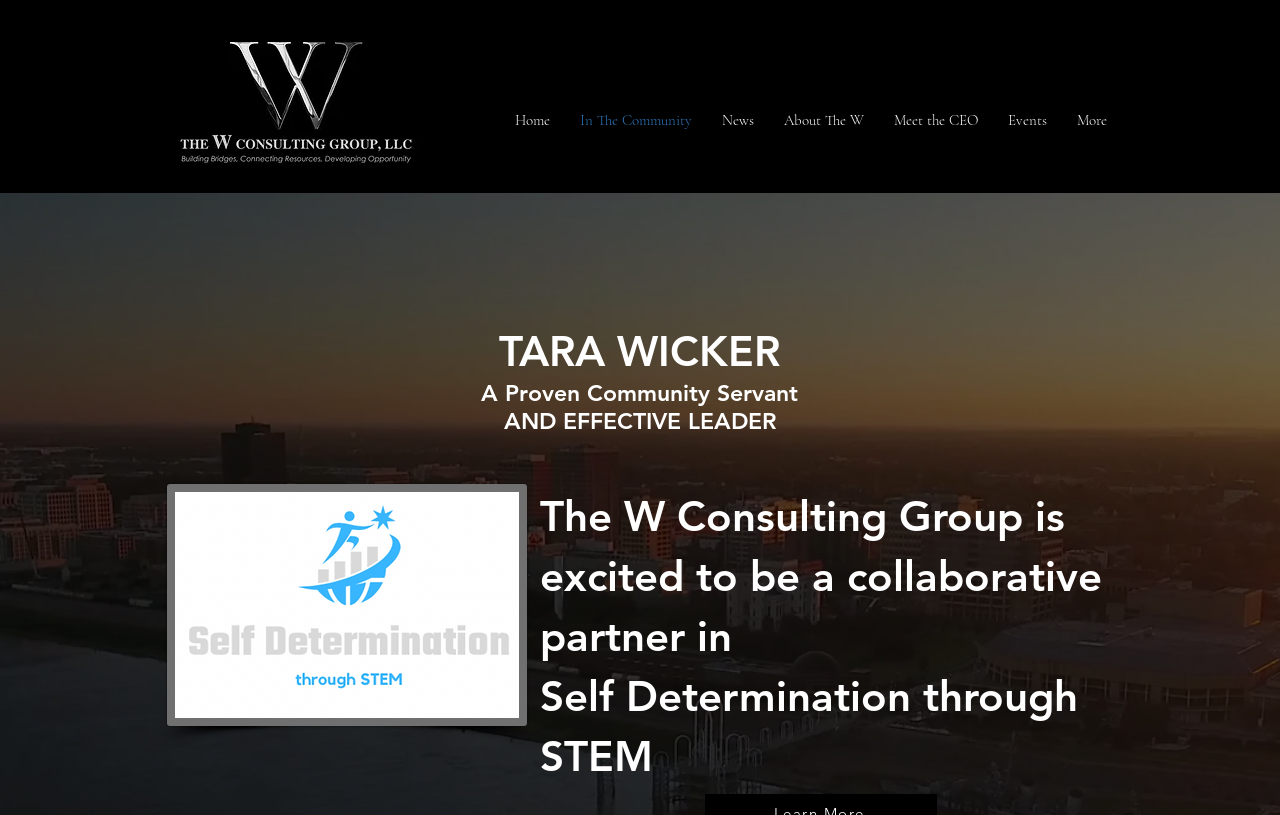What is the name of the community servant mentioned?
Using the image provided, answer with just one word or phrase.

TARA WICKER